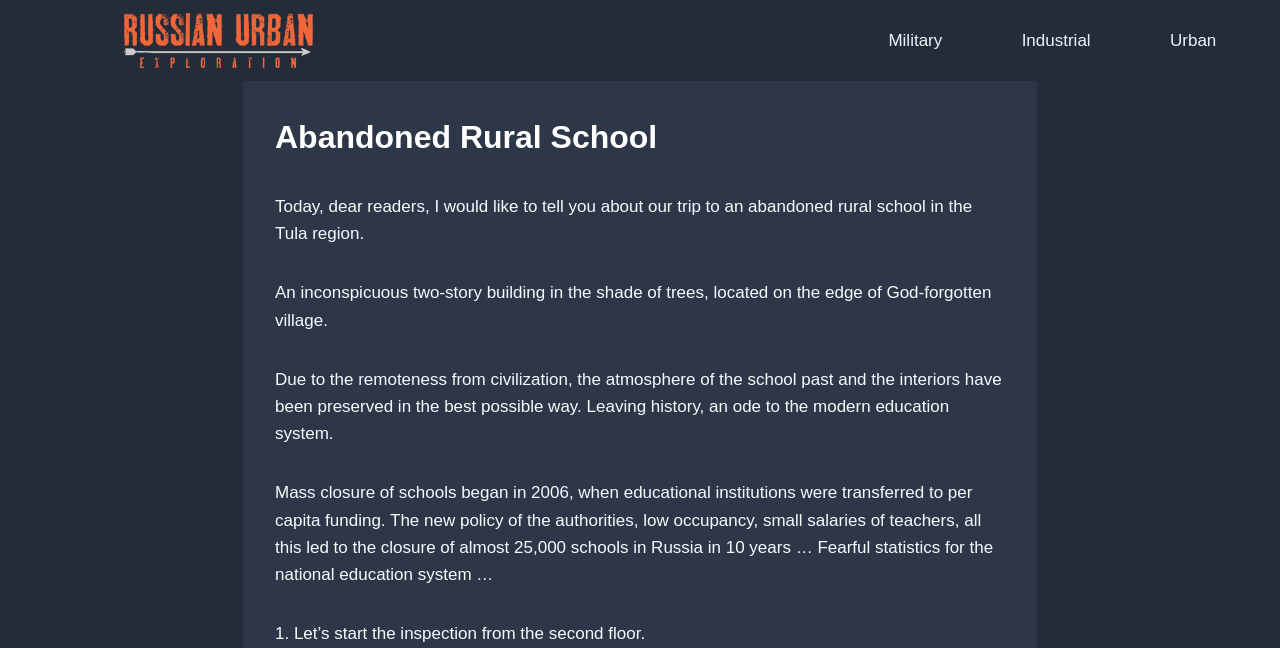Given the element description alt="Russian Urban Exploration", predict the bounding box coordinates for the UI element in the webpage screenshot. The format should be (top-left x, top-left y, bottom-right x, bottom-right y), and the values should be between 0 and 1.

[0.097, 0.02, 0.245, 0.105]